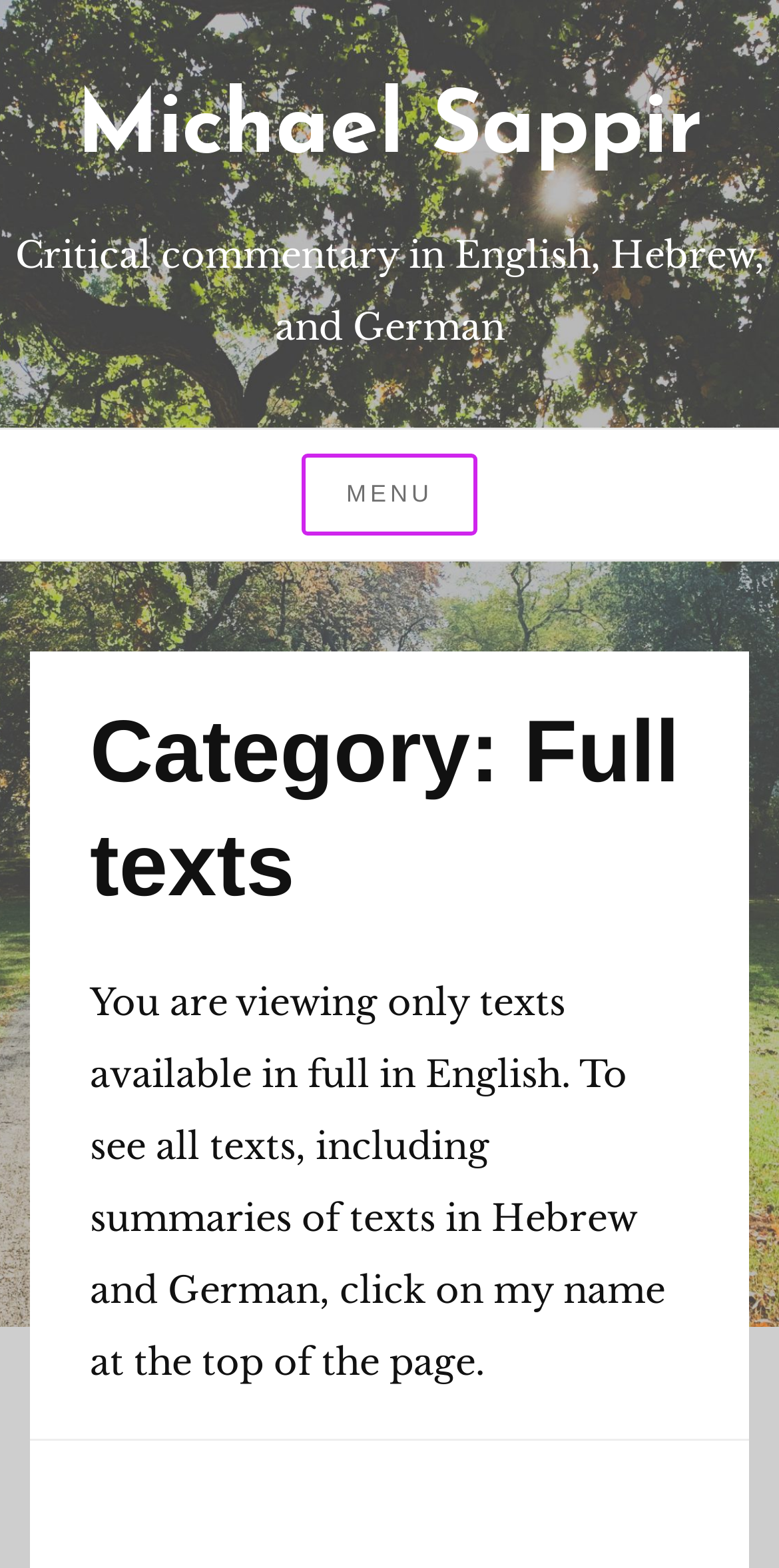Determine the bounding box for the UI element described here: "alt="TechWhirl"".

None